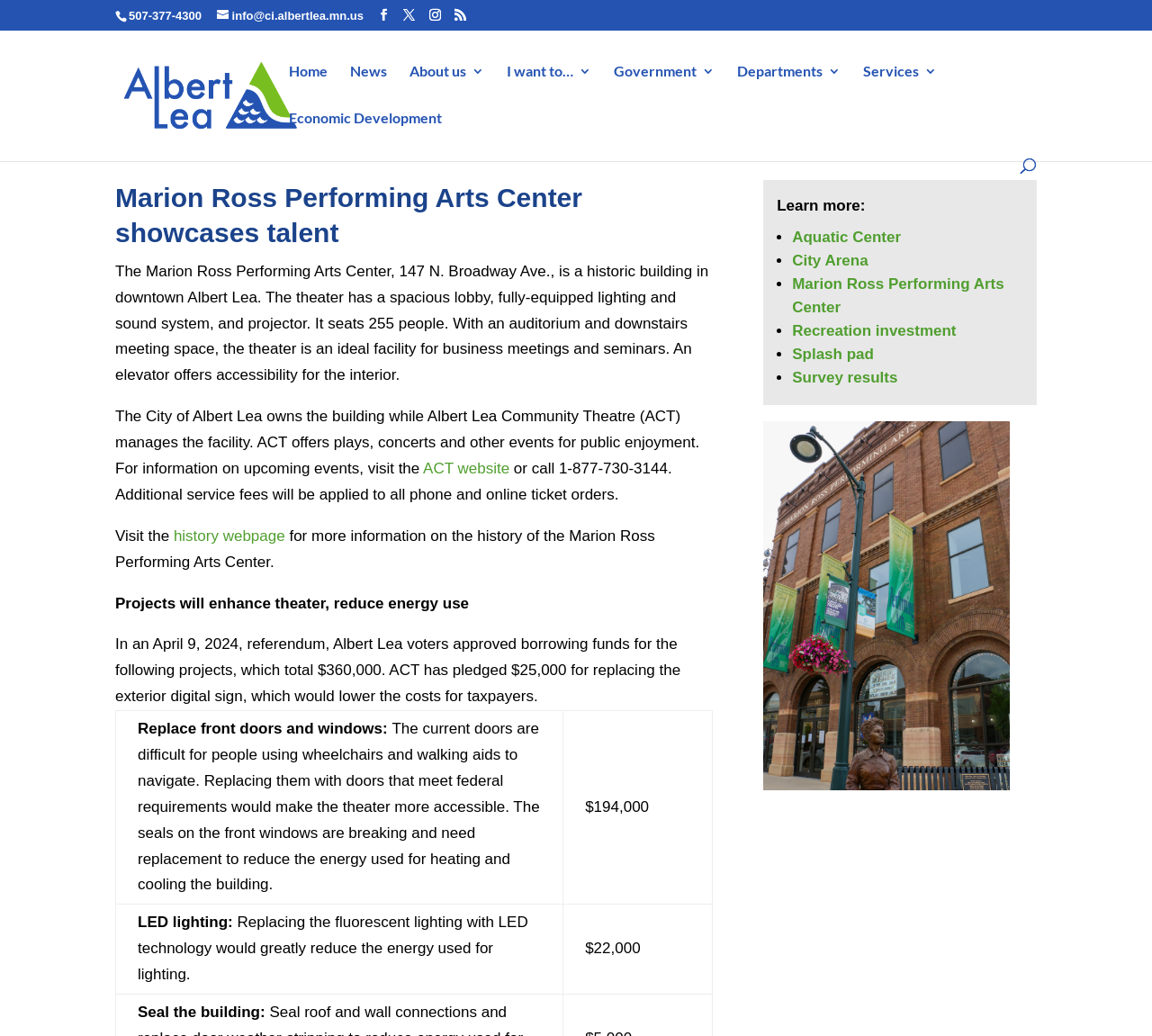Analyze the image and answer the question with as much detail as possible: 
What is the purpose of the elevator in the theater?

The purpose of the elevator in the theater can be inferred from the description of the facility, which mentions that the elevator offers accessibility for the interior, implying that it is intended to provide access to people with disabilities.